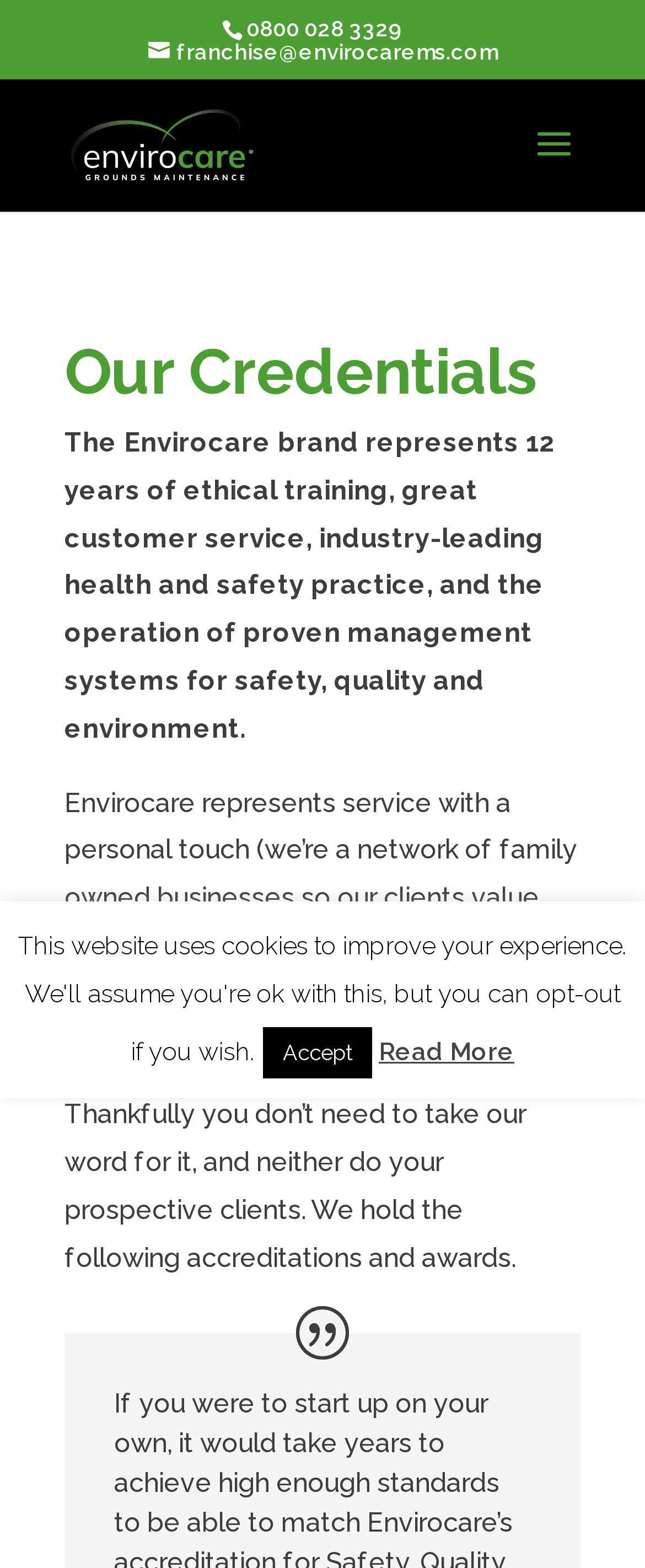Provide a brief response to the question using a single word or phrase: 
What does Envirocare hold?

Accreditations and awards